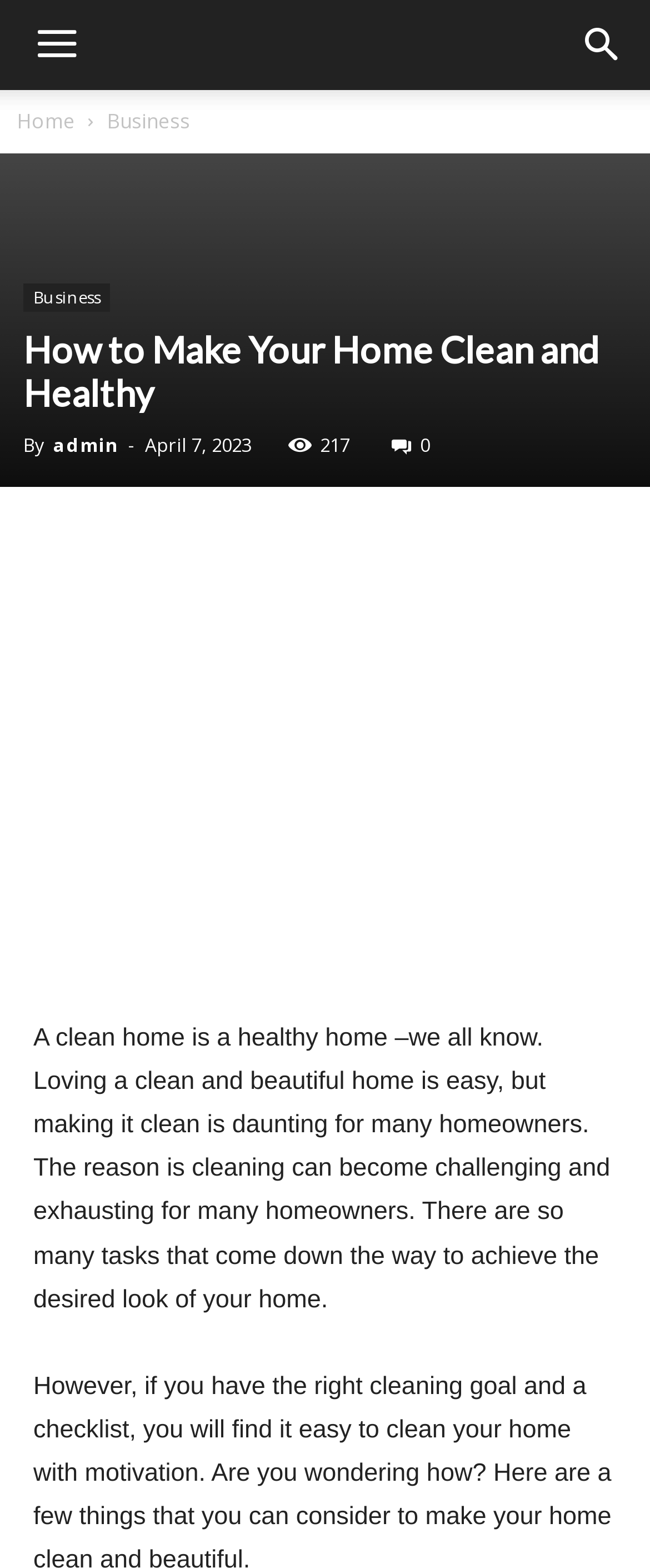Identify the bounding box of the HTML element described as: "Twitter".

[0.169, 0.333, 0.272, 0.375]